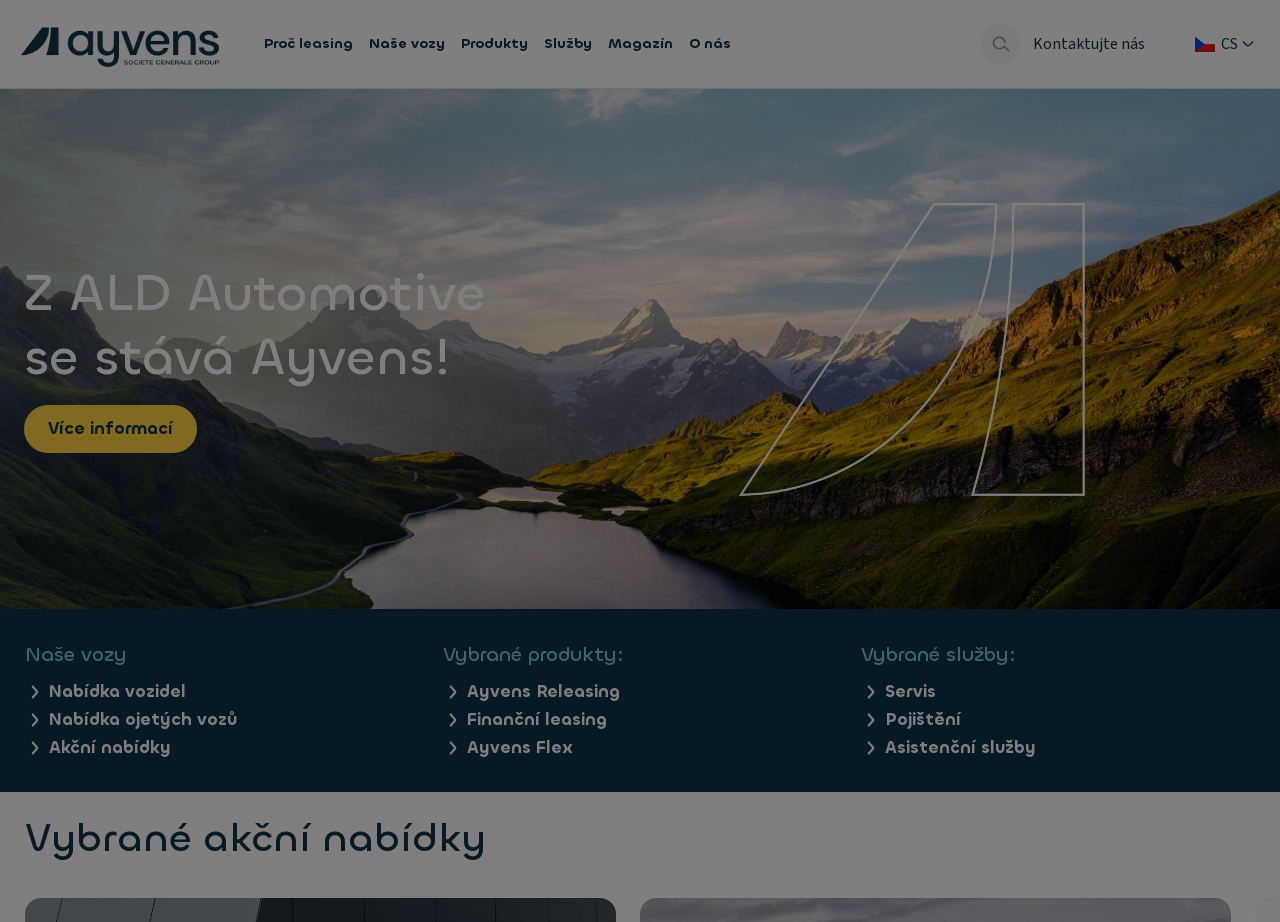Highlight the bounding box coordinates of the element you need to click to perform the following instruction: "Contact us."

[0.807, 0.037, 0.894, 0.059]